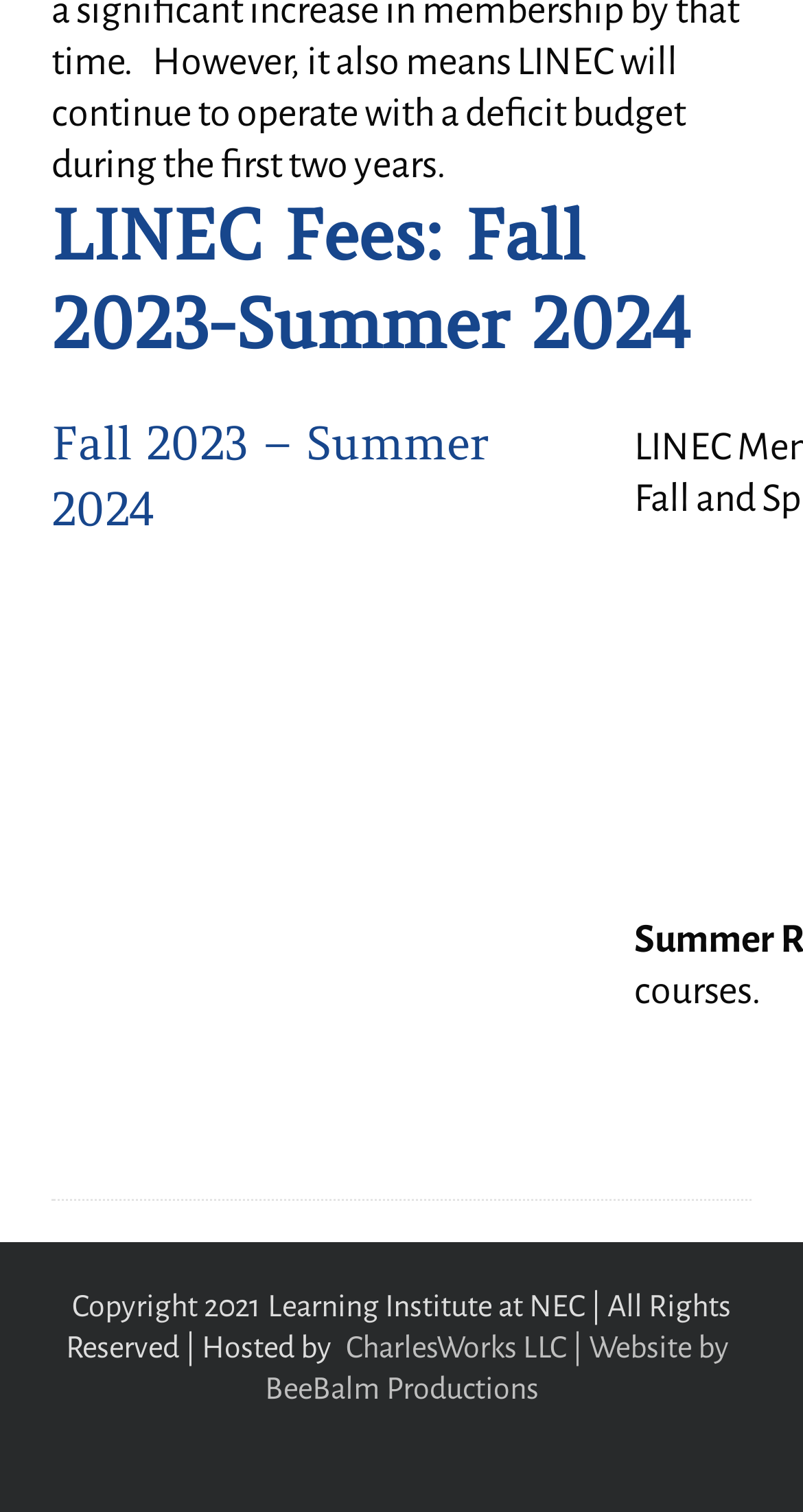What is the name of the institute mentioned?
Answer the question based on the image using a single word or a brief phrase.

Learning Institute at NEC